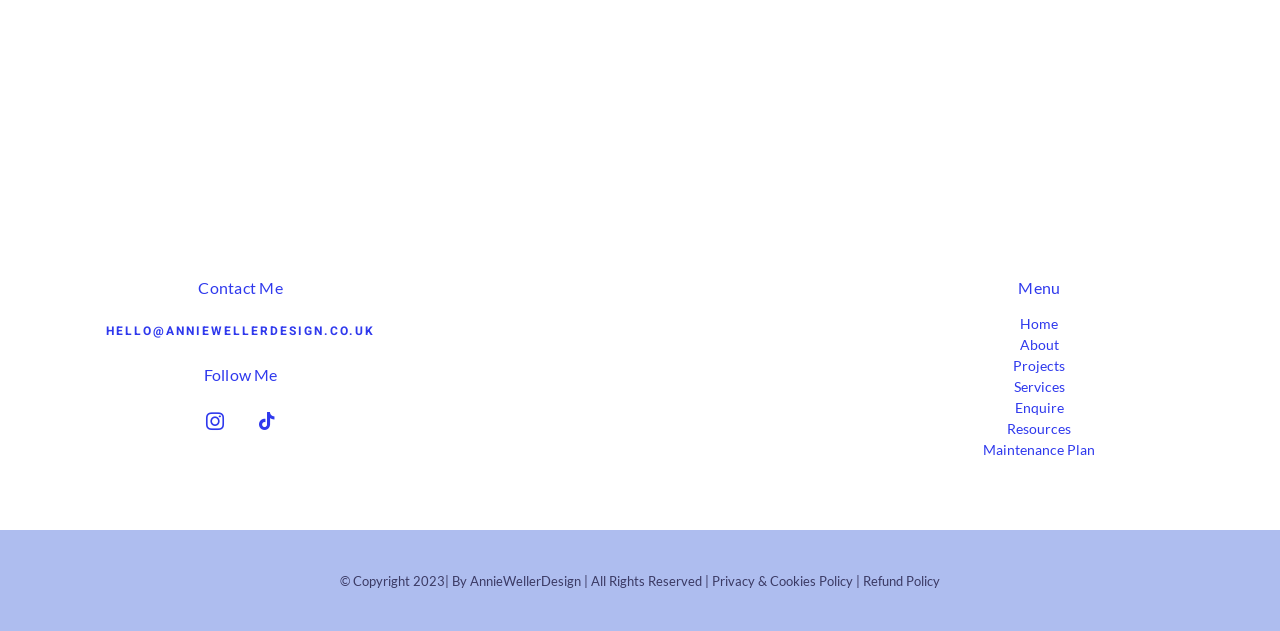Please provide the bounding box coordinates for the element that needs to be clicked to perform the following instruction: "Check the Maintenance Plan". The coordinates should be given as four float numbers between 0 and 1, i.e., [left, top, right, bottom].

[0.674, 0.696, 0.95, 0.729]